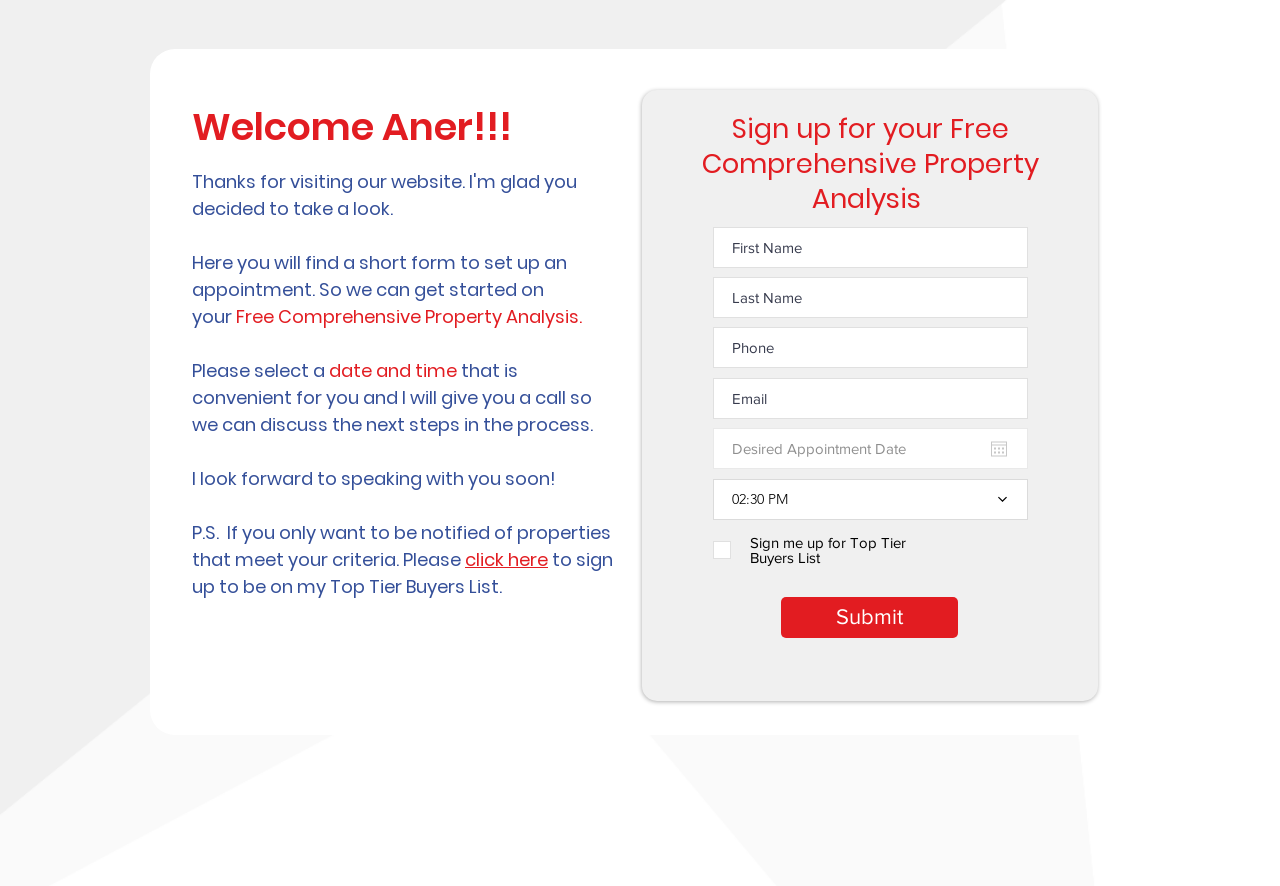Predict the bounding box of the UI element that fits this description: "aria-label="Email" name="email" placeholder="Email"".

[0.557, 0.427, 0.803, 0.473]